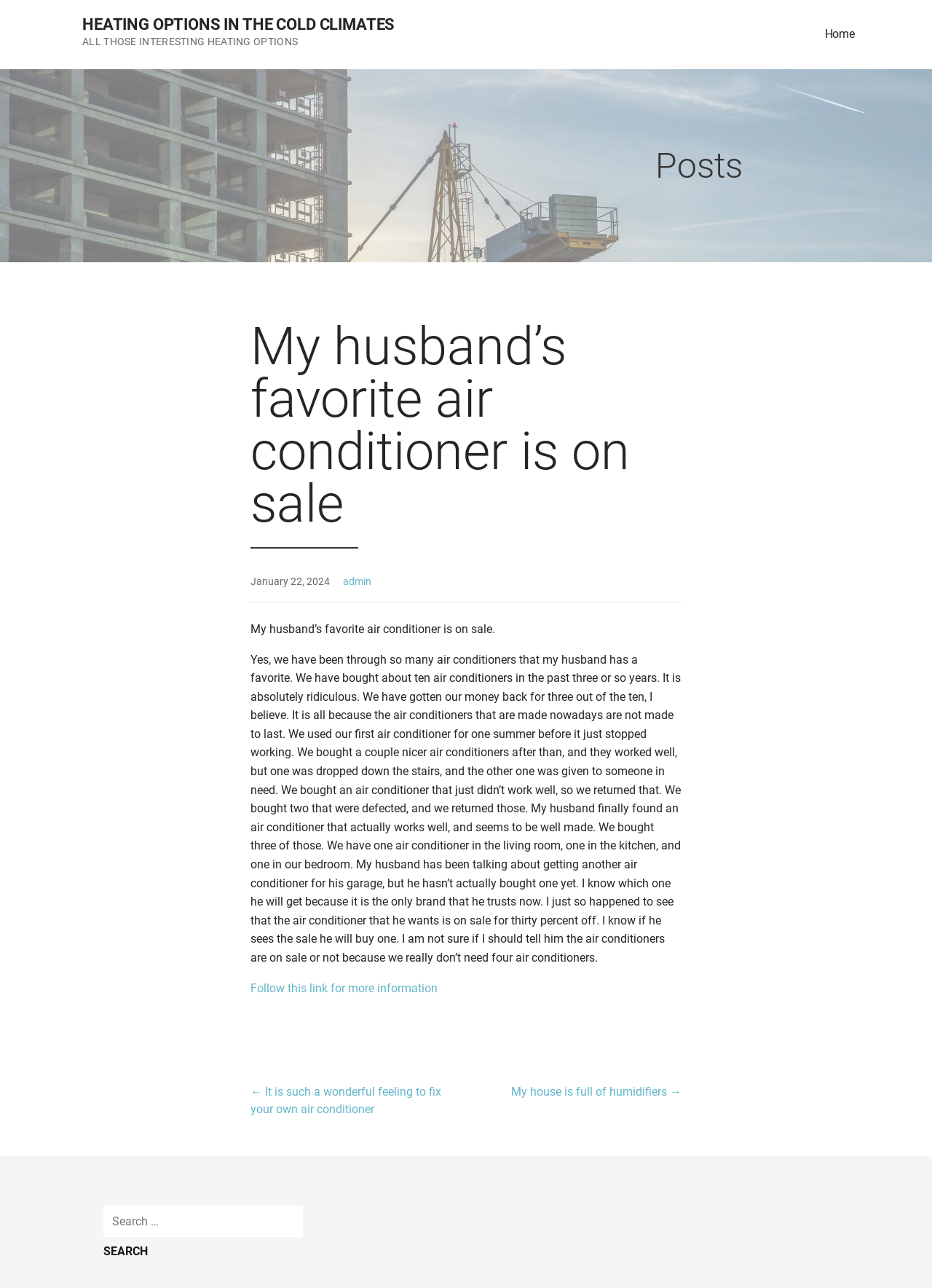Provide a short answer to the following question with just one word or phrase: What is the date of the article?

January 22, 2024